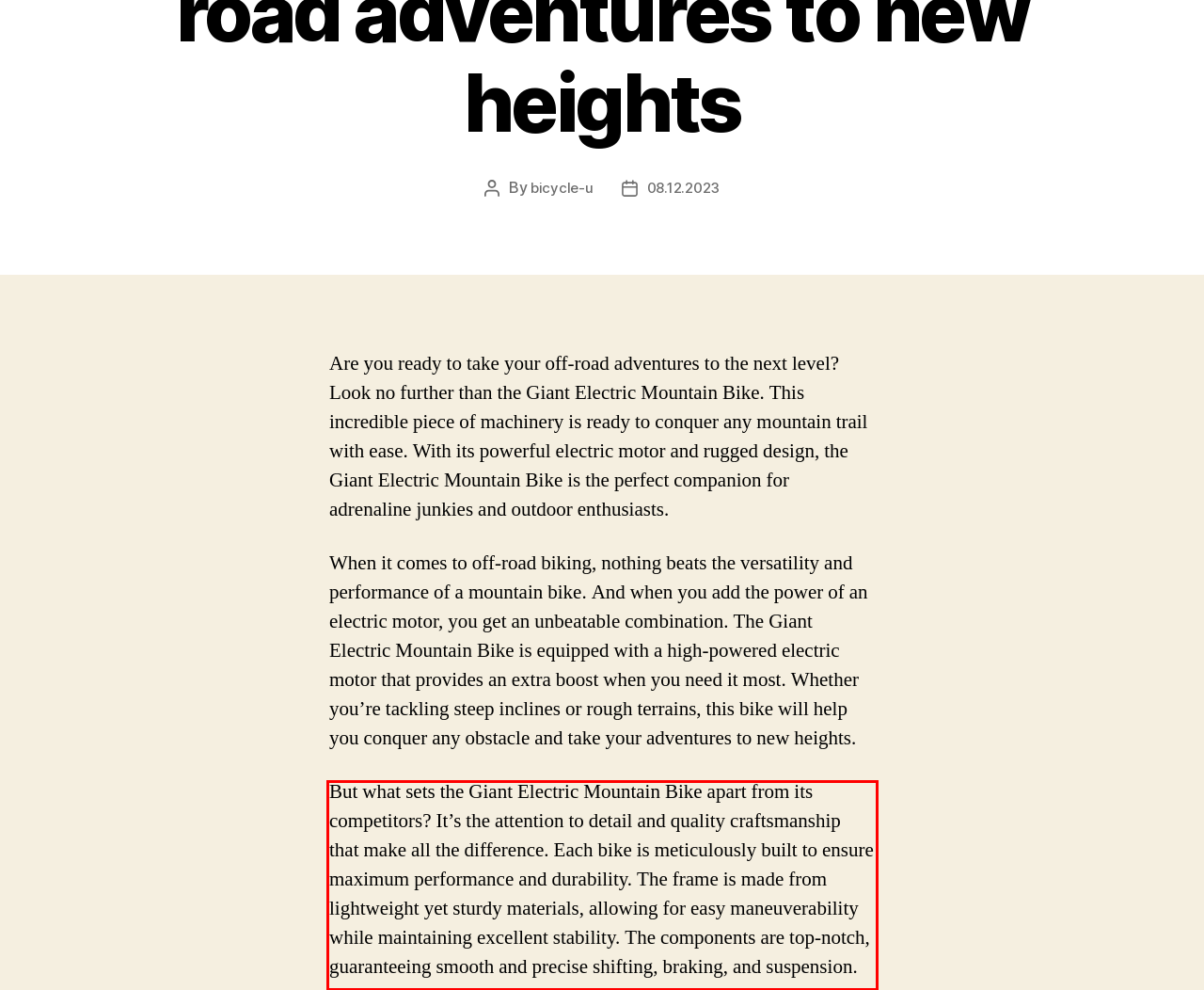Using the provided screenshot of a webpage, recognize and generate the text found within the red rectangle bounding box.

But what sets the Giant Electric Mountain Bike apart from its competitors? It’s the attention to detail and quality craftsmanship that make all the difference. Each bike is meticulously built to ensure maximum performance and durability. The frame is made from lightweight yet sturdy materials, allowing for easy maneuverability while maintaining excellent stability. The components are top-notch, guaranteeing smooth and precise shifting, braking, and suspension.